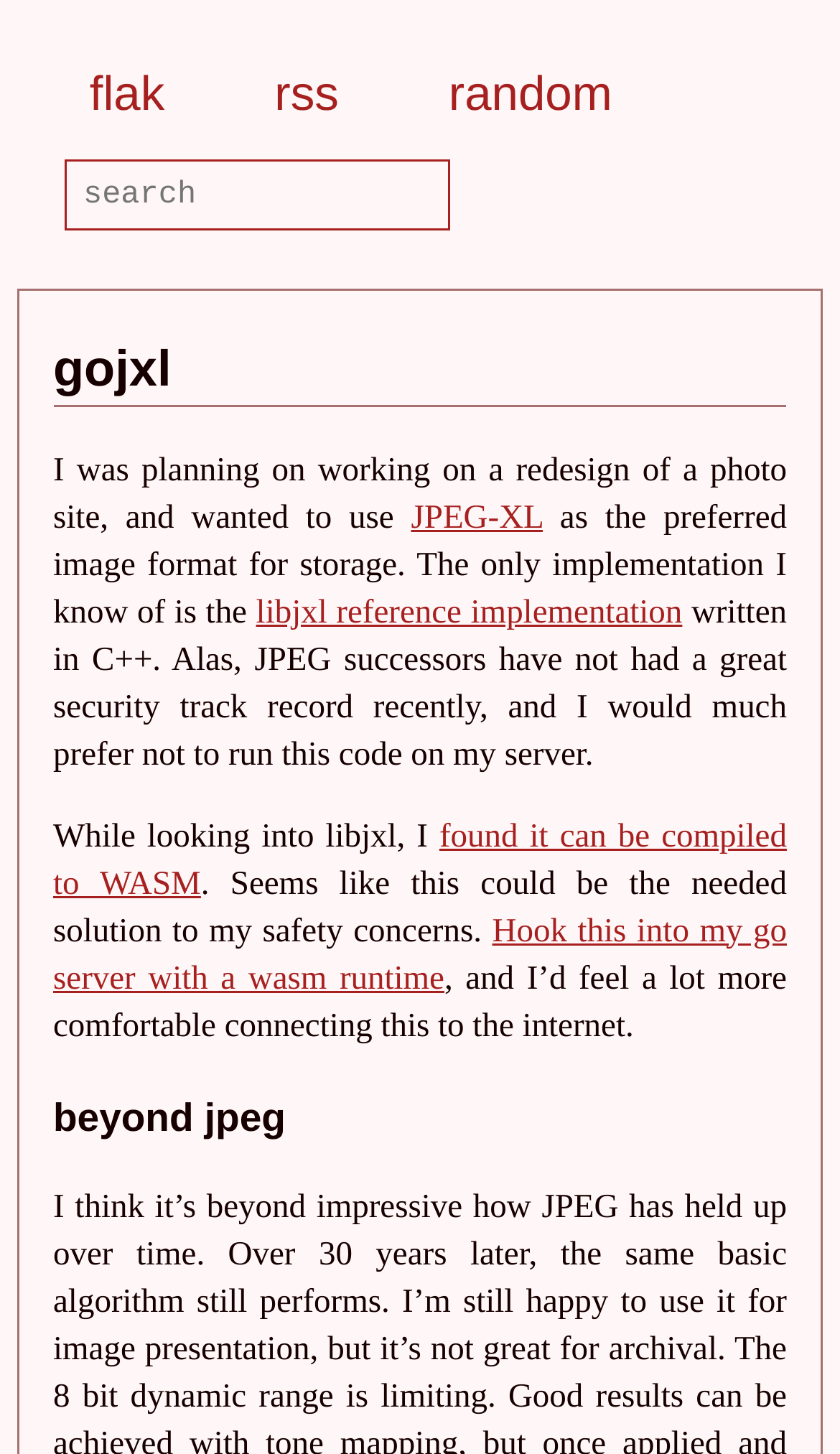What is the alternative solution to running libjxl on the server?
Answer the question with a single word or phrase derived from the image.

Compiling to WASM